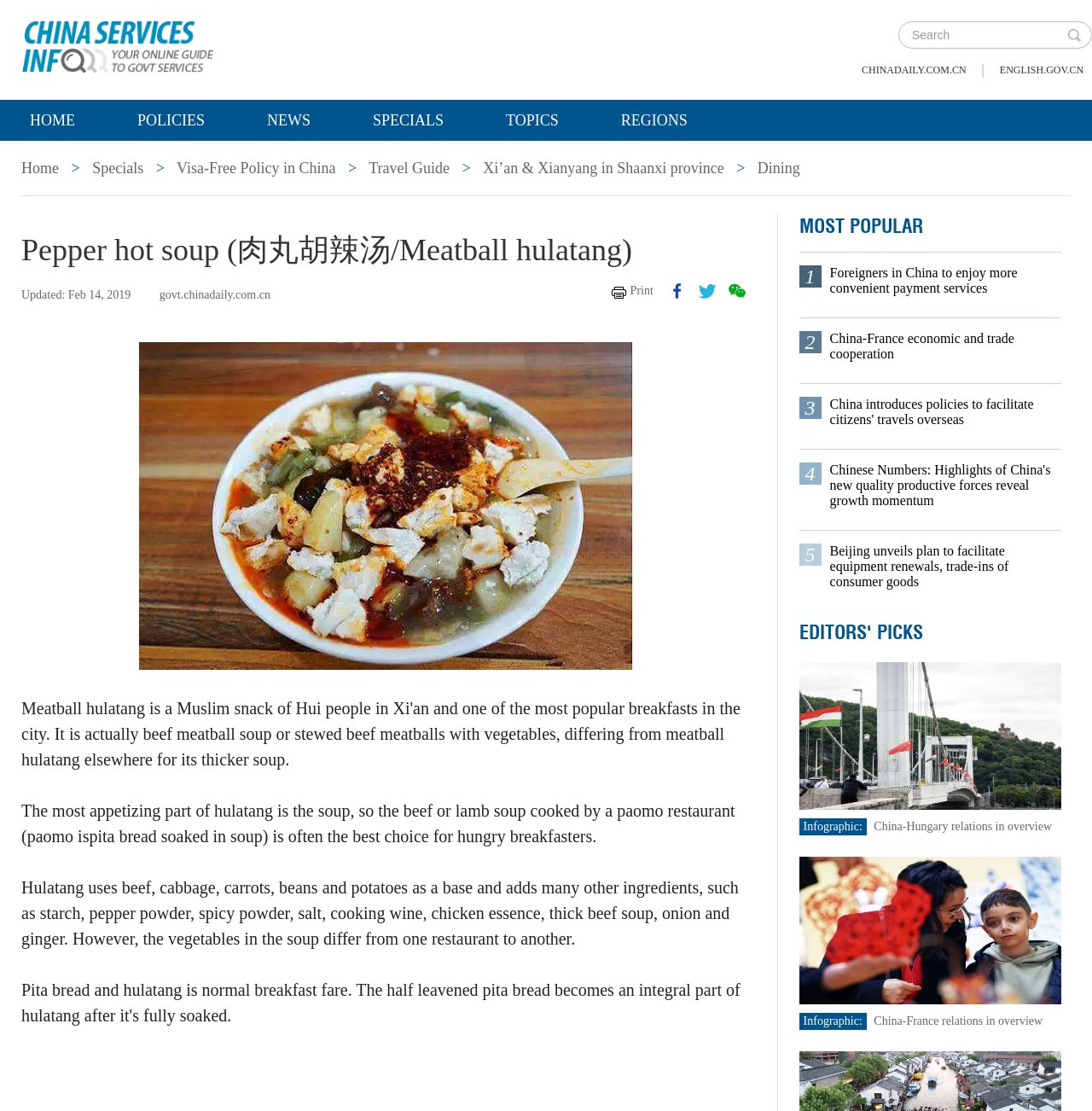What is the topic of the article on the webpage?
Based on the image content, provide your answer in one word or a short phrase.

Pepper hot soup